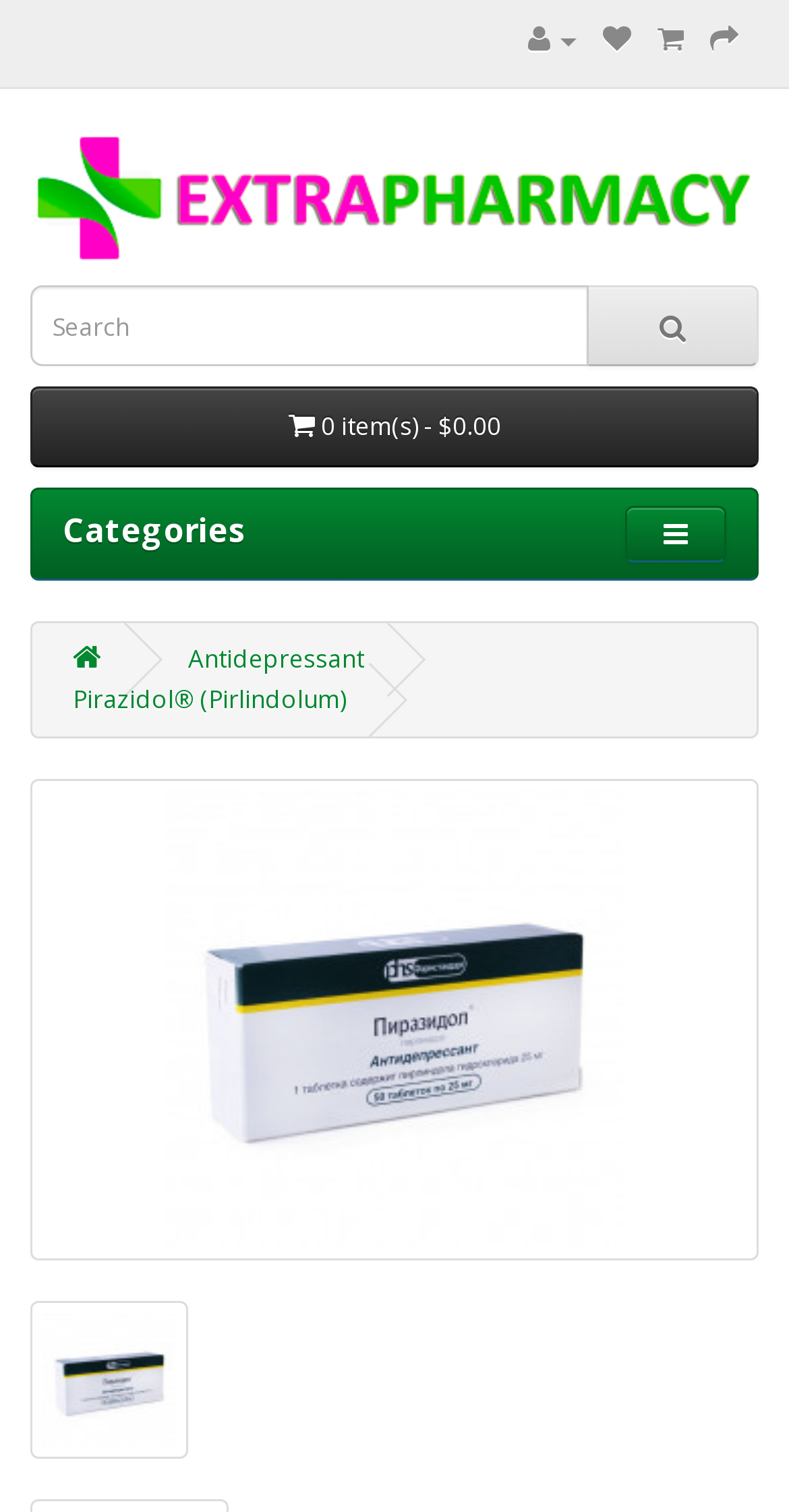Predict the bounding box of the UI element based on this description: "Wish List (0)".

[0.764, 0.015, 0.8, 0.037]